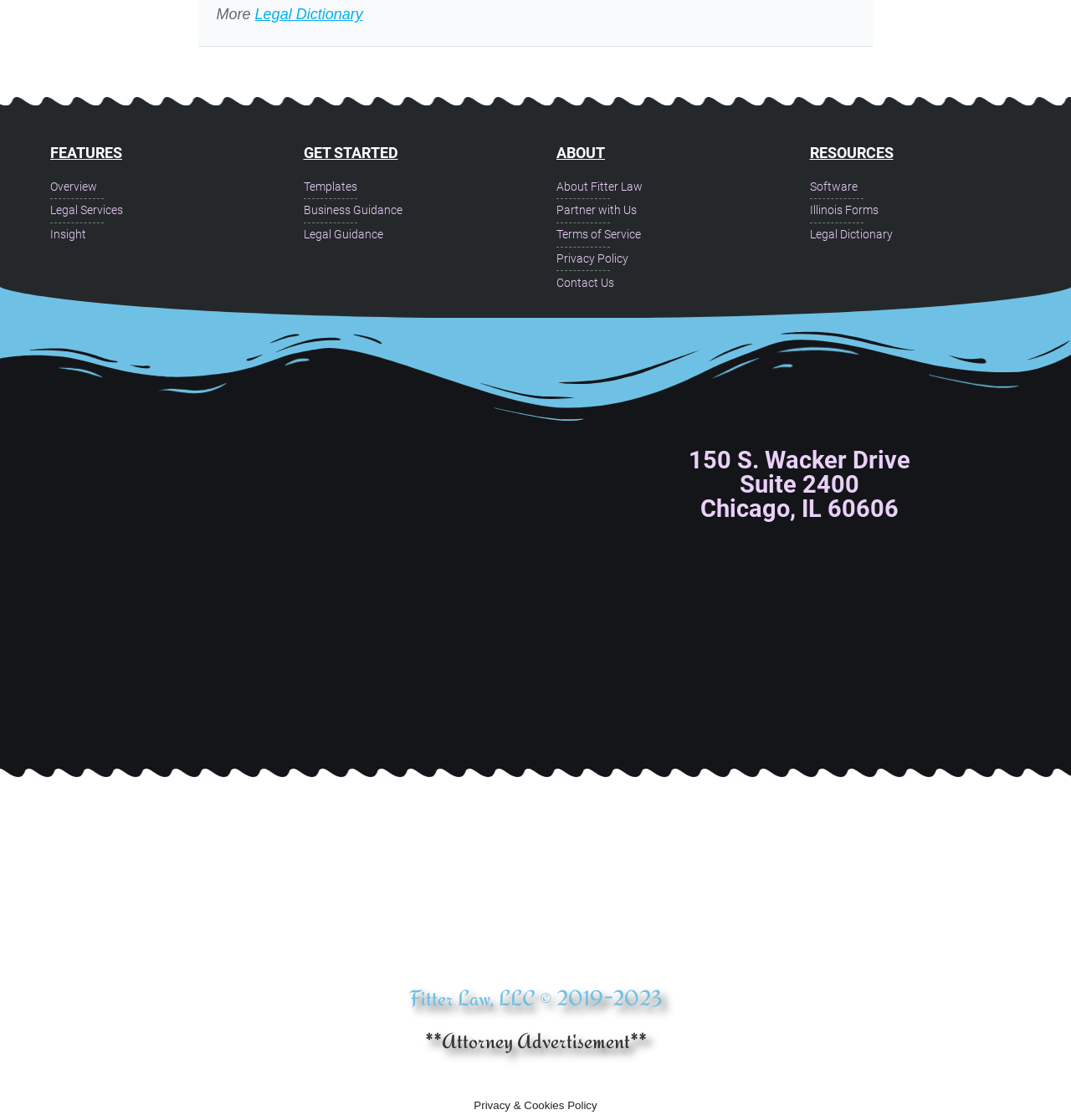Determine the bounding box for the UI element as described: "Insight". The coordinates should be represented as four float numbers between 0 and 1, formatted as [left, top, right, bottom].

[0.047, 0.201, 0.283, 0.219]